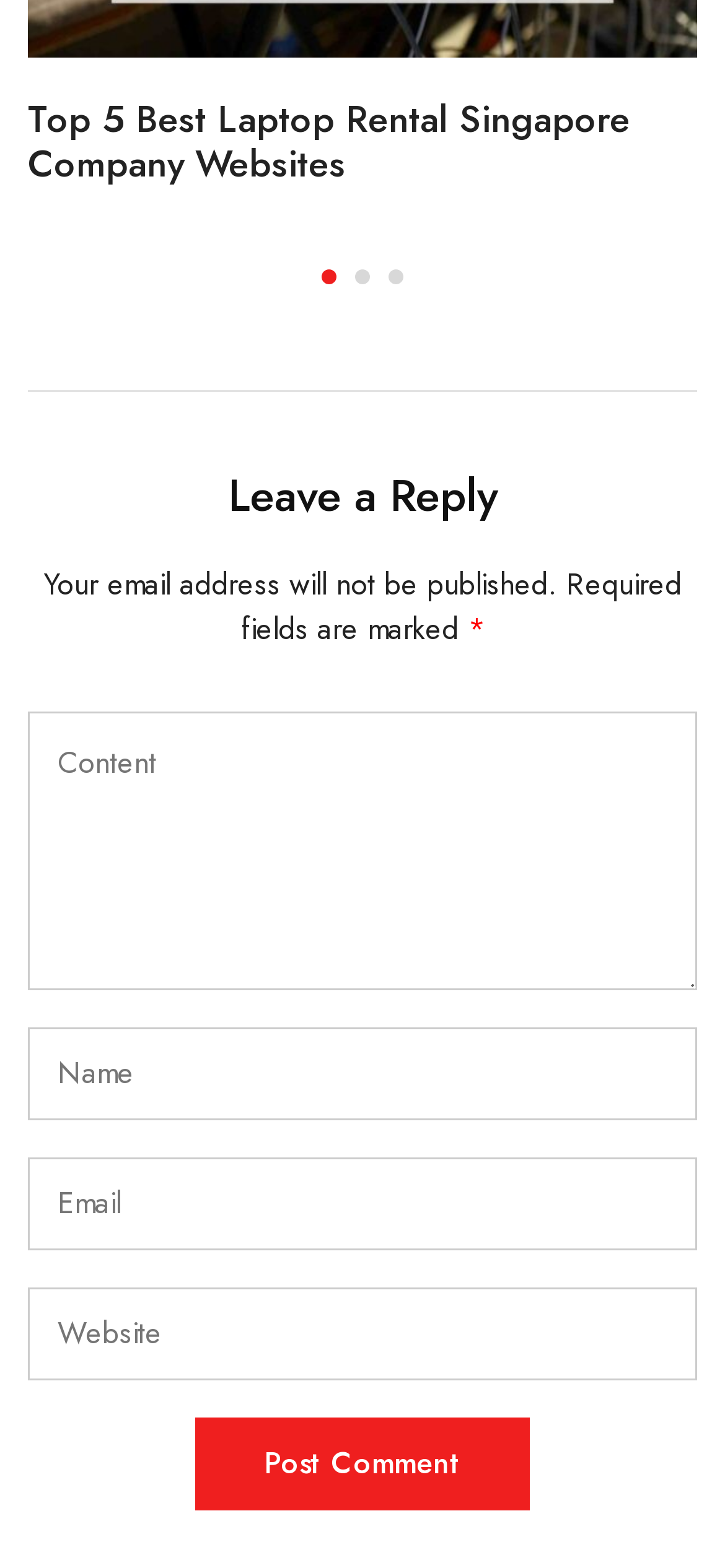What is the purpose of the 'Post Comment' button?
Please look at the screenshot and answer in one word or a short phrase.

Submit comment